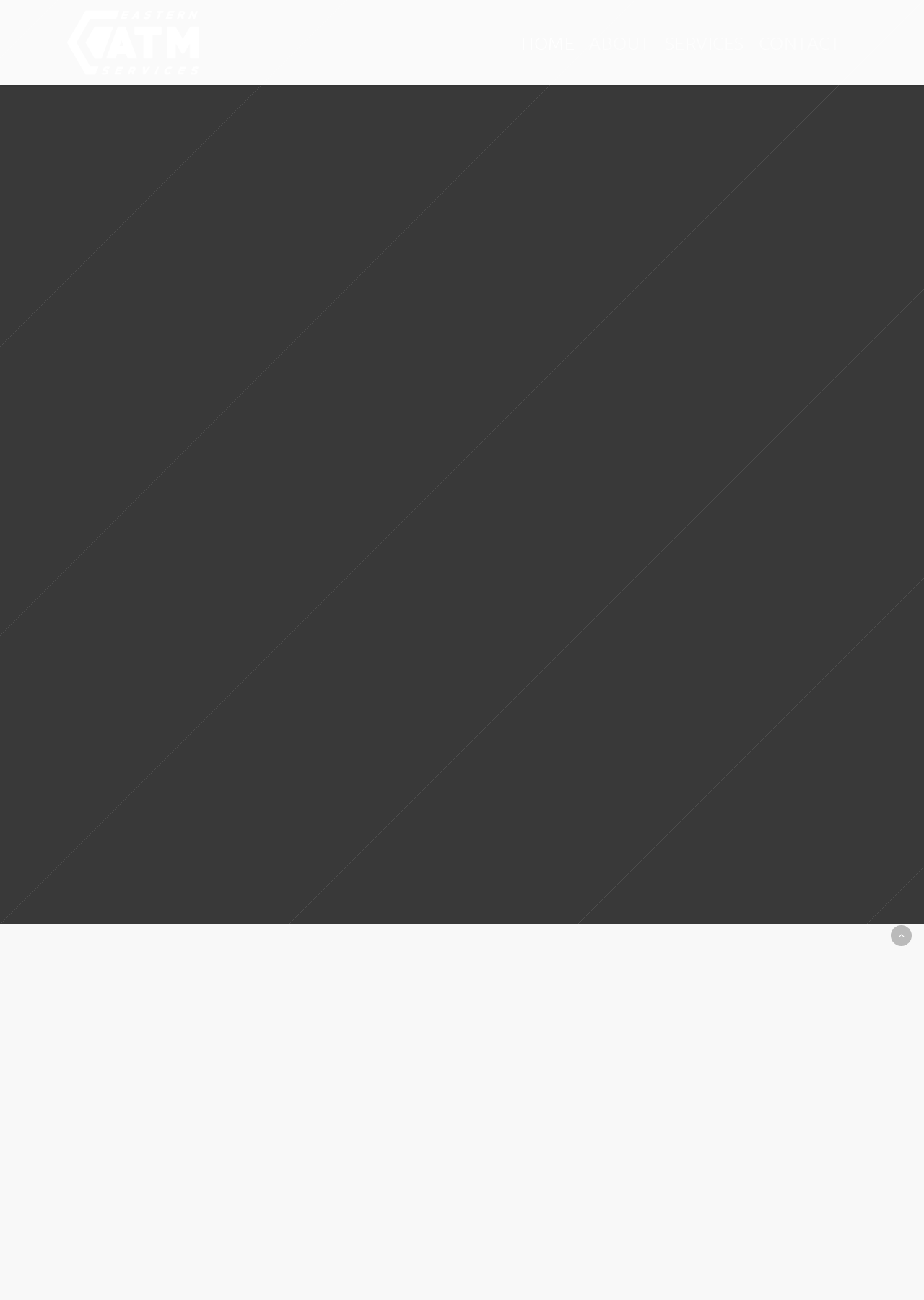Predict the bounding box coordinates of the UI element that matches this description: "Contact Us". The coordinates should be in the format [left, top, right, bottom] with each value between 0 and 1.

[0.583, 0.928, 0.725, 0.956]